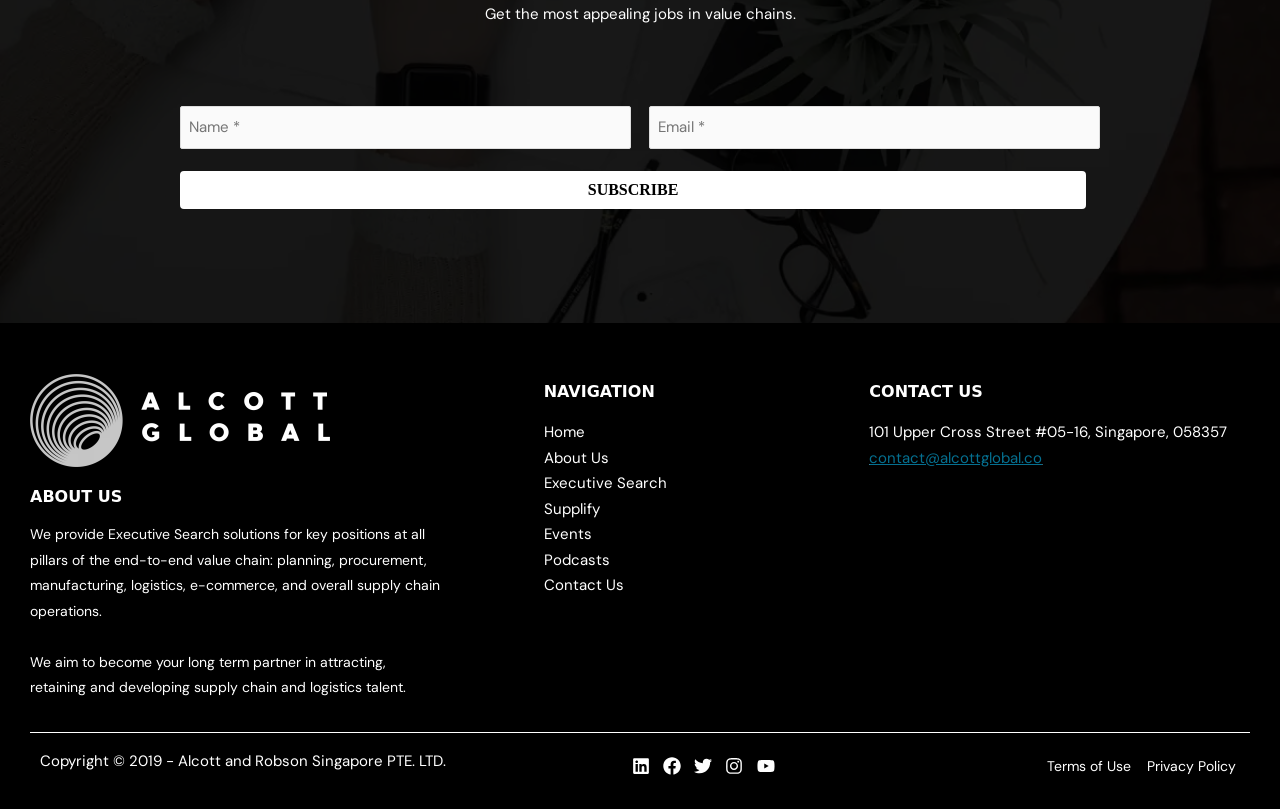Provide the bounding box coordinates of the section that needs to be clicked to accomplish the following instruction: "Enter email address."

[0.141, 0.131, 0.493, 0.185]